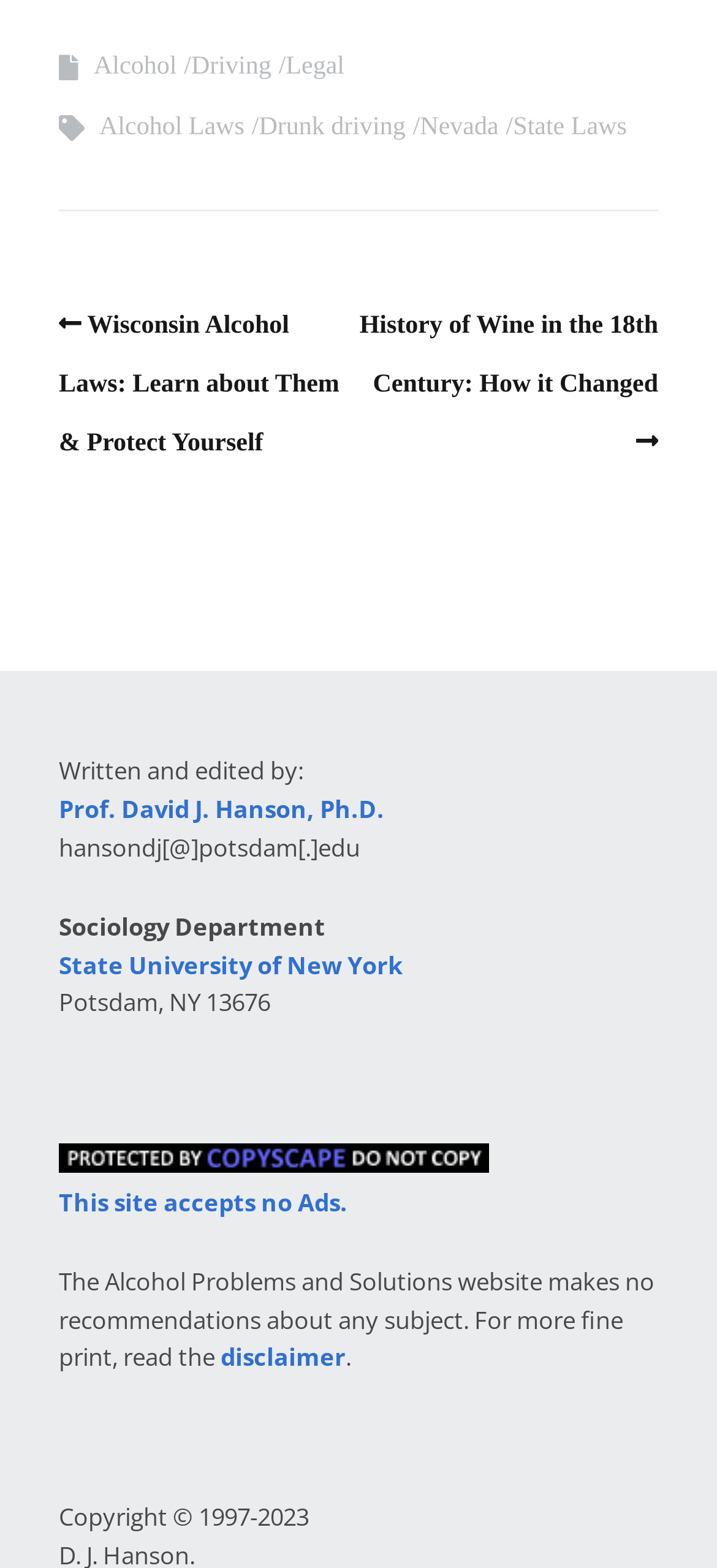Determine the bounding box coordinates for the area you should click to complete the following instruction: "search for services".

[0.174, 0.225, 0.48, 0.251]